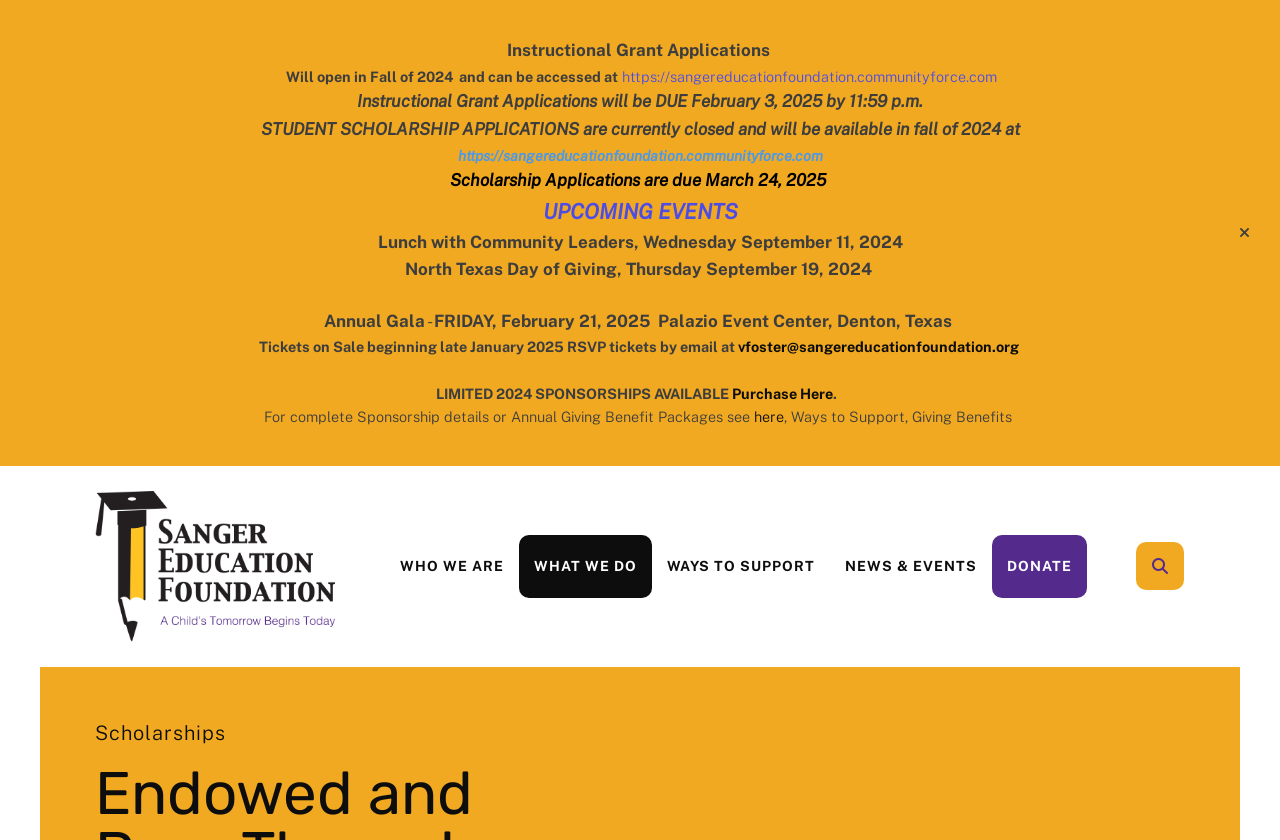Please give a concise answer to this question using a single word or phrase: 
Where is the Annual Gala event located?

Palazio Event Center, Denton, Texas